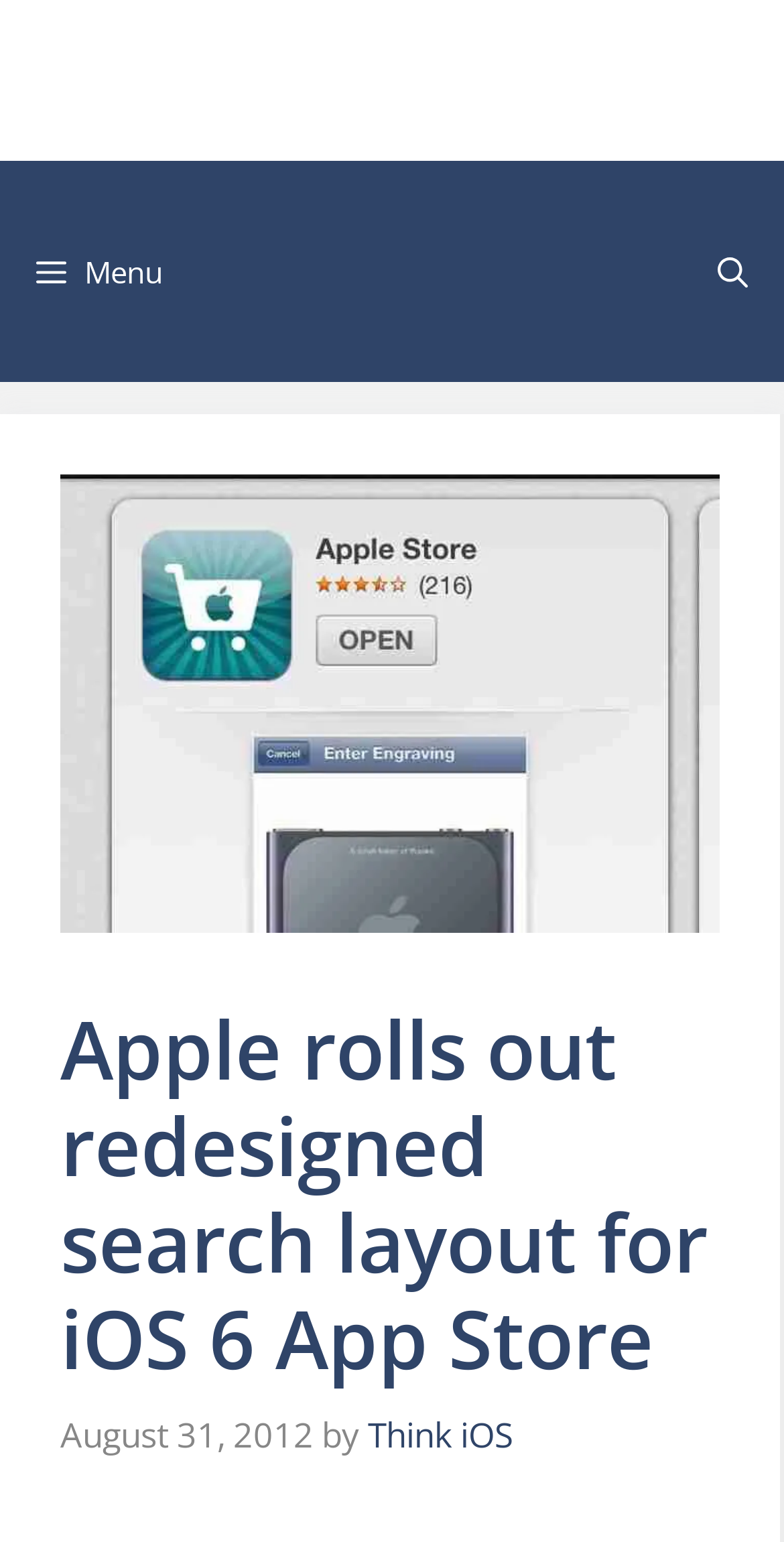What is the image related to?
Based on the screenshot, provide your answer in one word or phrase.

Apple rolls out redesigned search layout for iOS 6 App Store